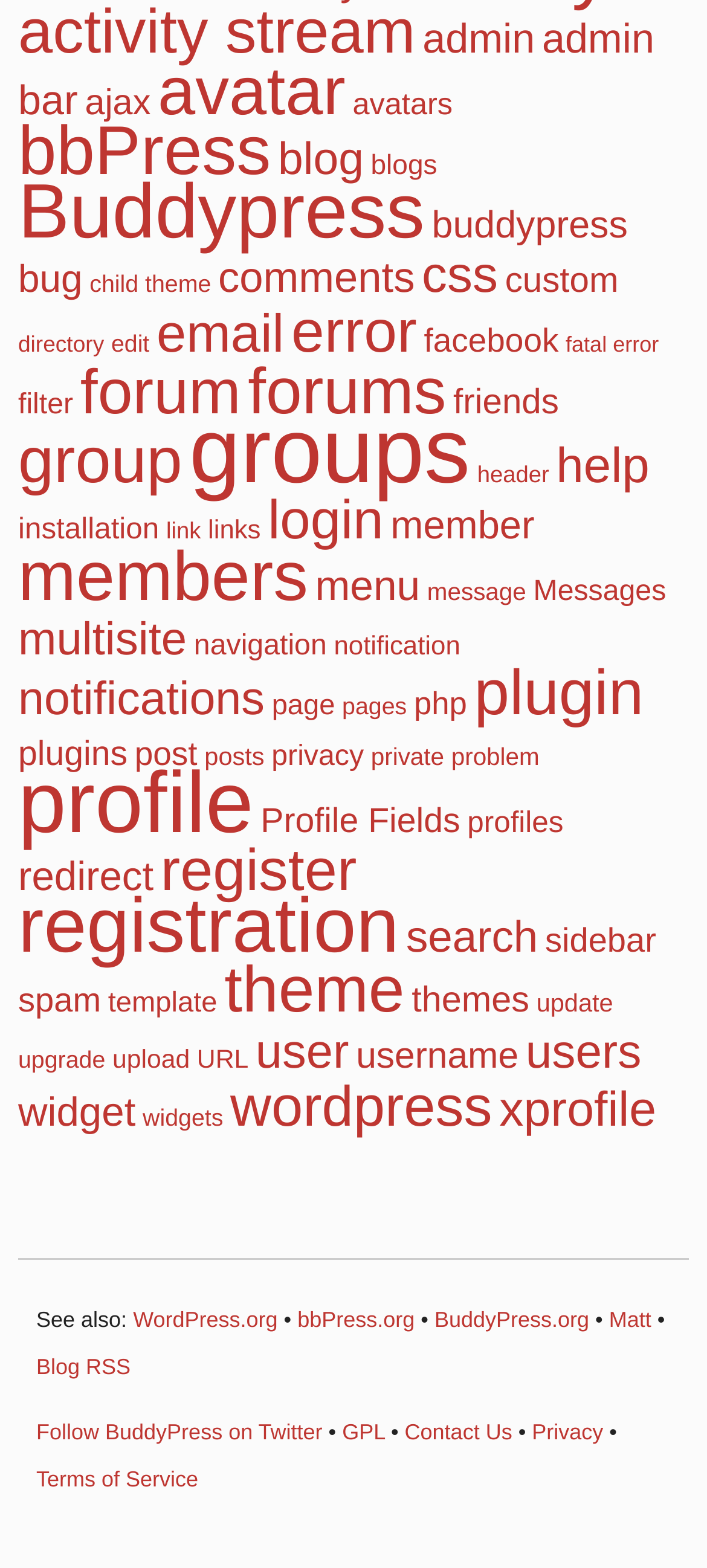Using the webpage screenshot, locate the HTML element that fits the following description and provide its bounding box: "Terms of Service".

[0.051, 0.935, 0.28, 0.951]